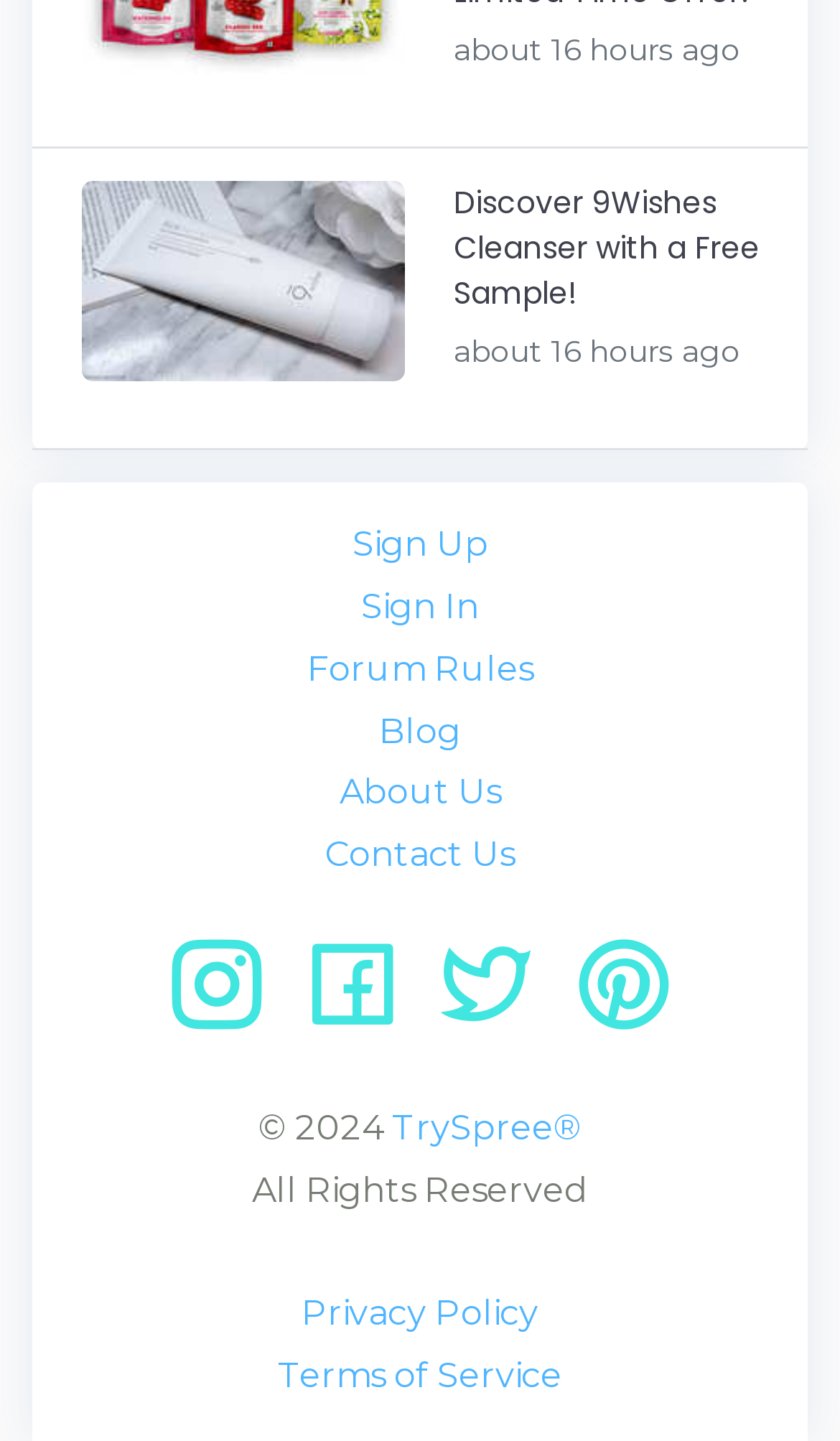From the webpage screenshot, predict the bounding box coordinates (top-left x, top-left y, bottom-right x, bottom-right y) for the UI element described here: TrySpree®

[0.467, 0.768, 0.692, 0.797]